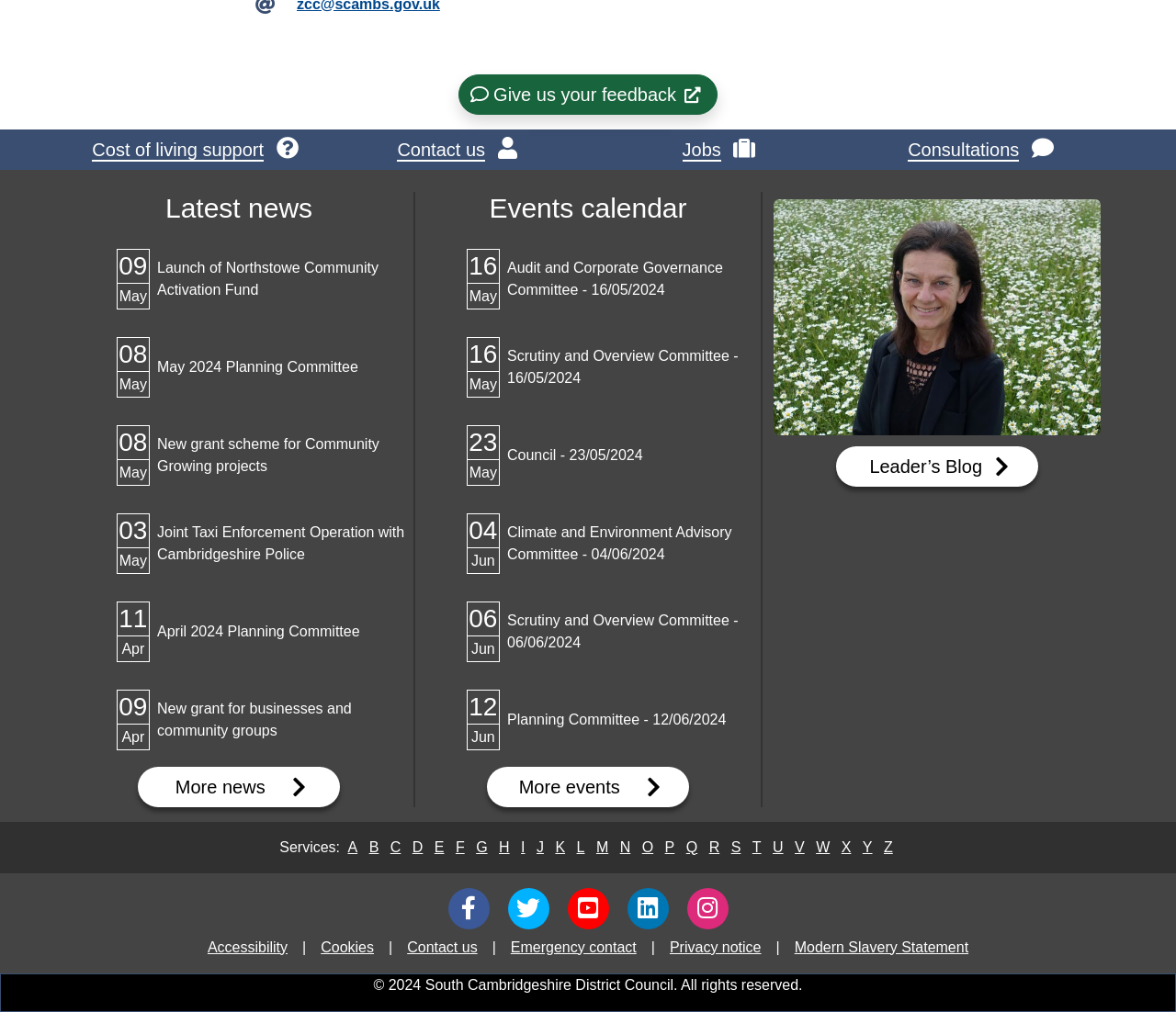Locate the bounding box coordinates of the element I should click to achieve the following instruction: "View more news".

[0.117, 0.757, 0.289, 0.797]